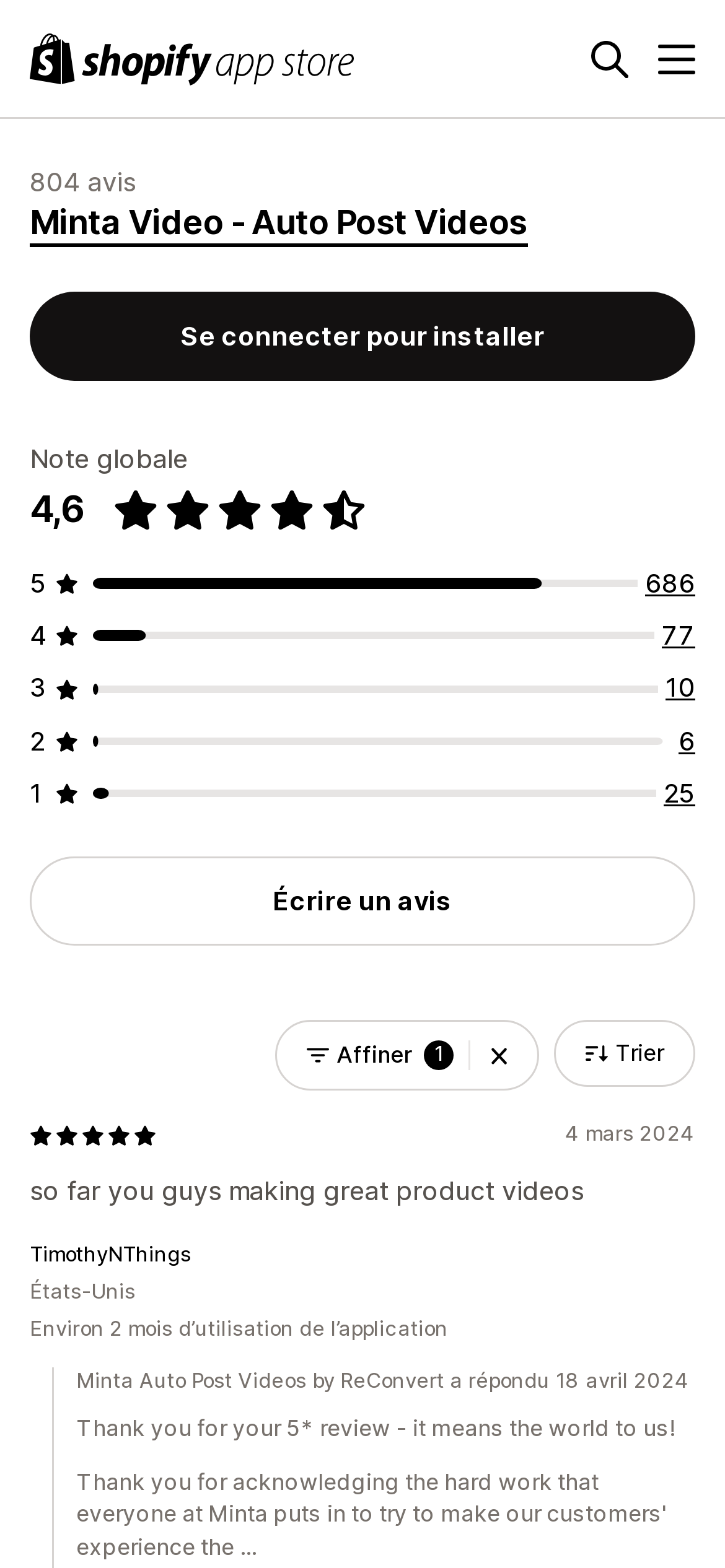Please determine the bounding box coordinates of the element to click on in order to accomplish the following task: "Open the menu". Ensure the coordinates are four float numbers ranging from 0 to 1, i.e., [left, top, right, bottom].

[0.908, 0.025, 0.959, 0.049]